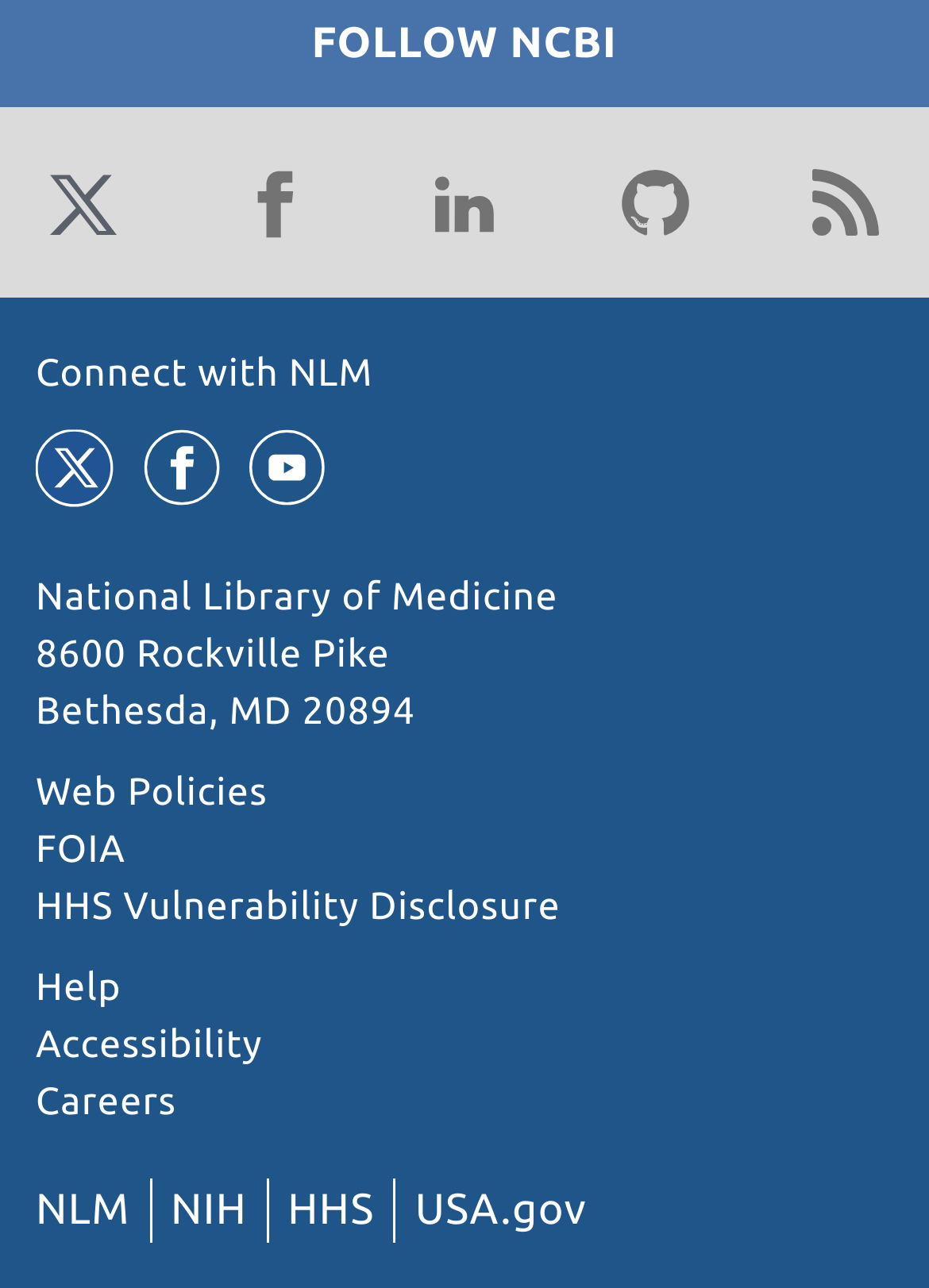What is the name of the organization?
Use the information from the image to give a detailed answer to the question.

I found the name of the organization by looking at the static text 'National Library of Medicine' which is likely to be the name of the organization.